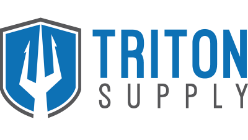What is the purpose of Triton Supply's logo?
Using the visual information, reply with a single word or short phrase.

Visual representation of mission